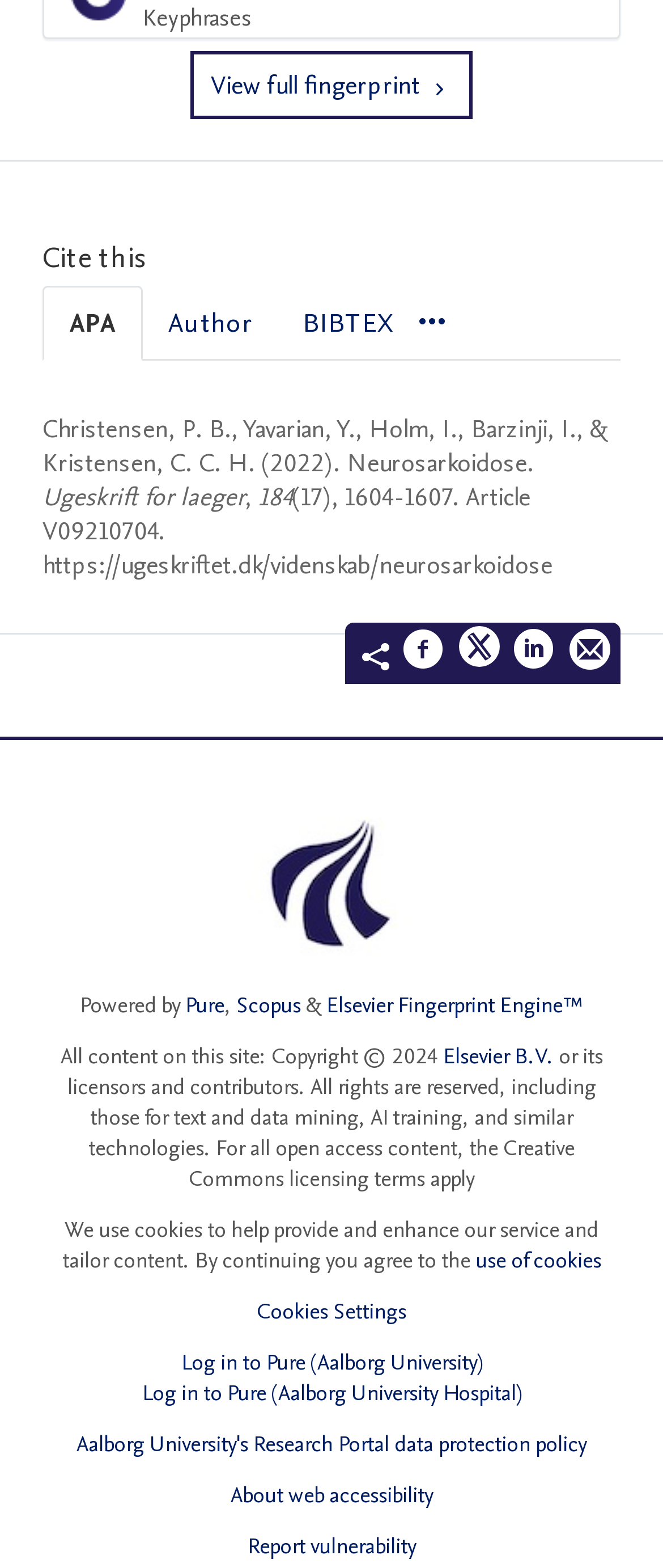Please find the bounding box coordinates of the element that must be clicked to perform the given instruction: "Cite this in APA style". The coordinates should be four float numbers from 0 to 1, i.e., [left, top, right, bottom].

[0.064, 0.182, 0.215, 0.23]